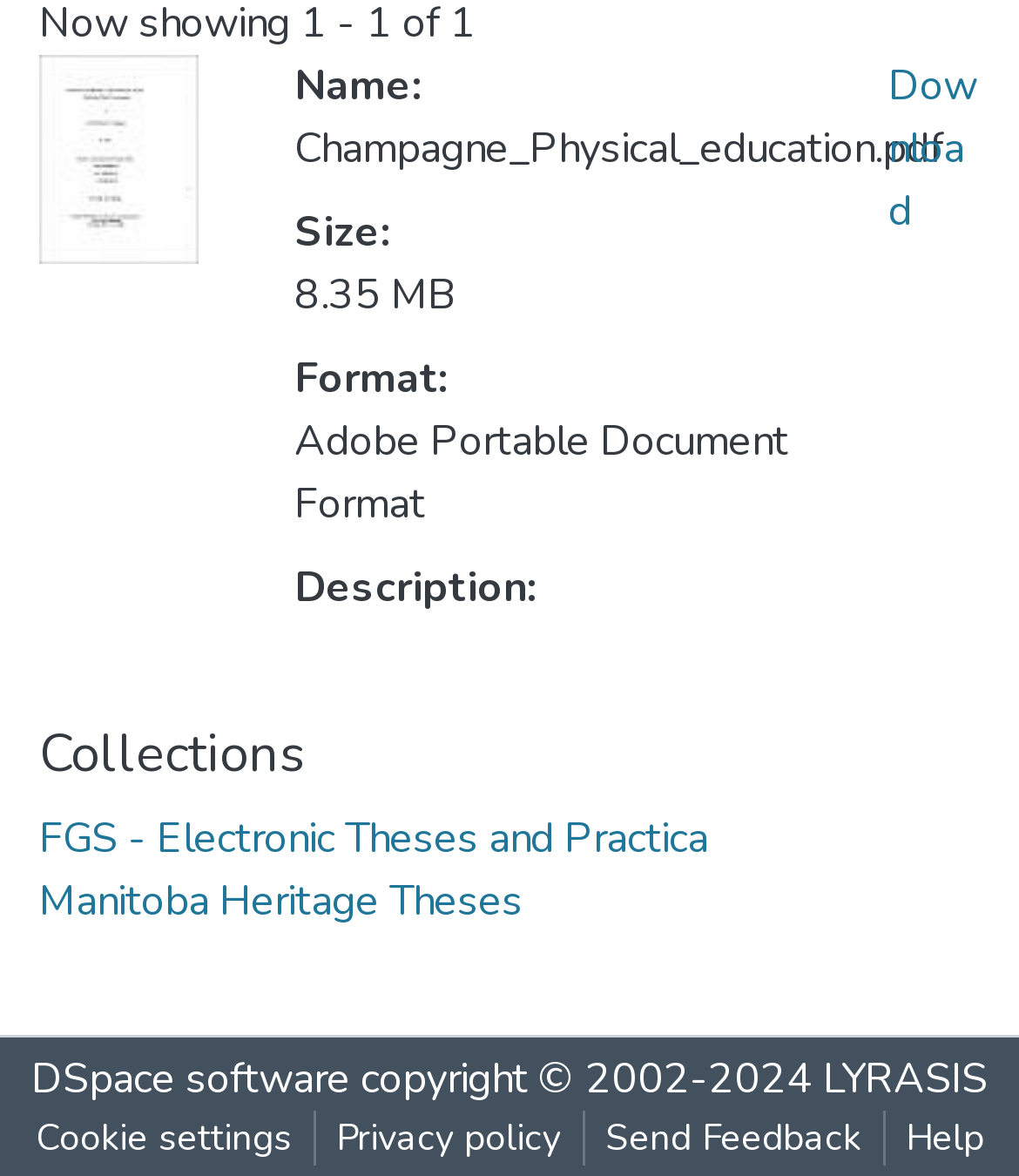Please specify the bounding box coordinates in the format (top-left x, top-left y, bottom-right x, bottom-right y), with all values as floating point numbers between 0 and 1. Identify the bounding box of the UI element described by: Send Feedback

[0.573, 0.944, 0.865, 0.99]